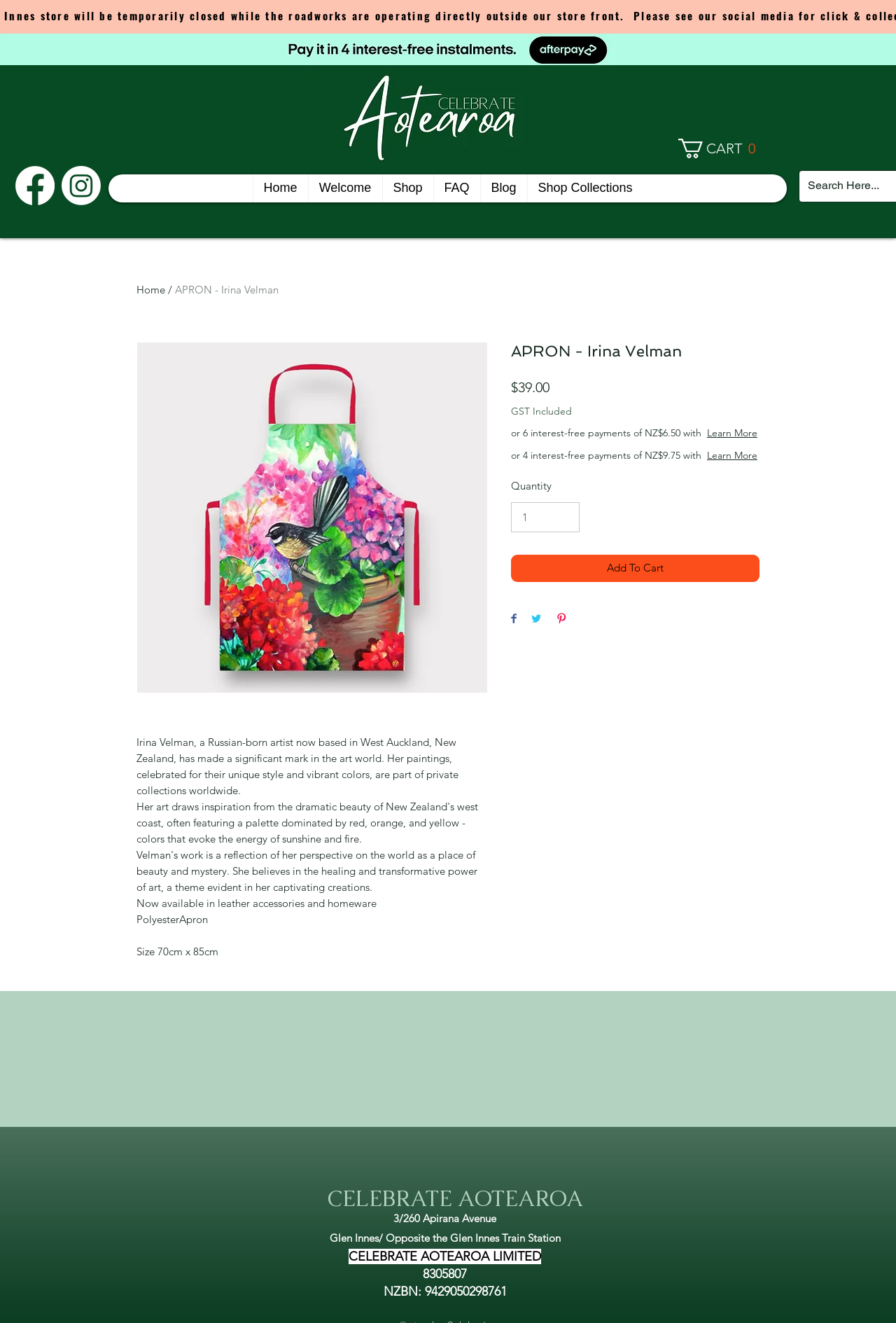Locate the bounding box of the UI element defined by this description: "CART". The coordinates should be given as four float numbers between 0 and 1, formatted as [left, top, right, bottom].

[0.757, 0.105, 0.852, 0.119]